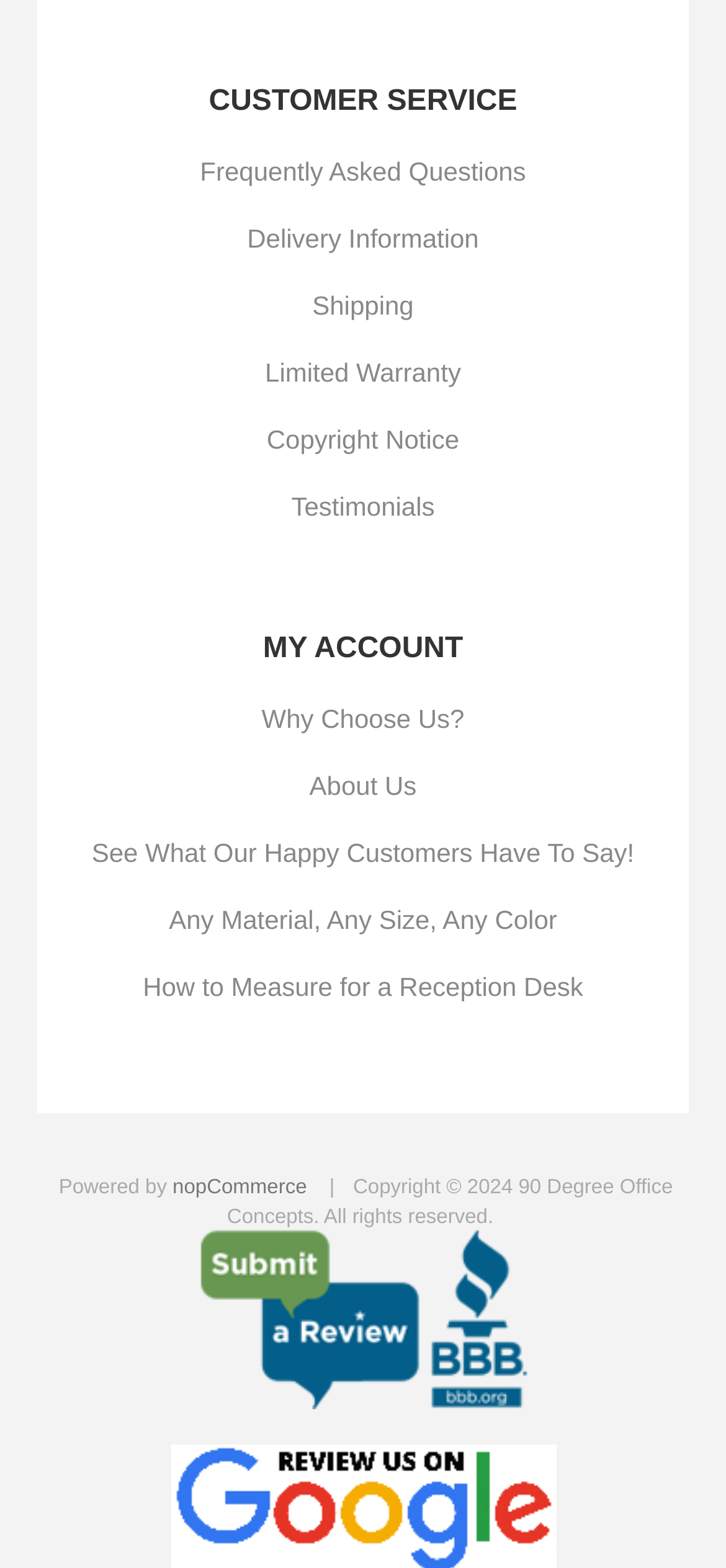Using the format (top-left x, top-left y, bottom-right x, bottom-right y), and given the element description, identify the bounding box coordinates within the screenshot: Why Choose Us?

[0.36, 0.437, 0.64, 0.48]